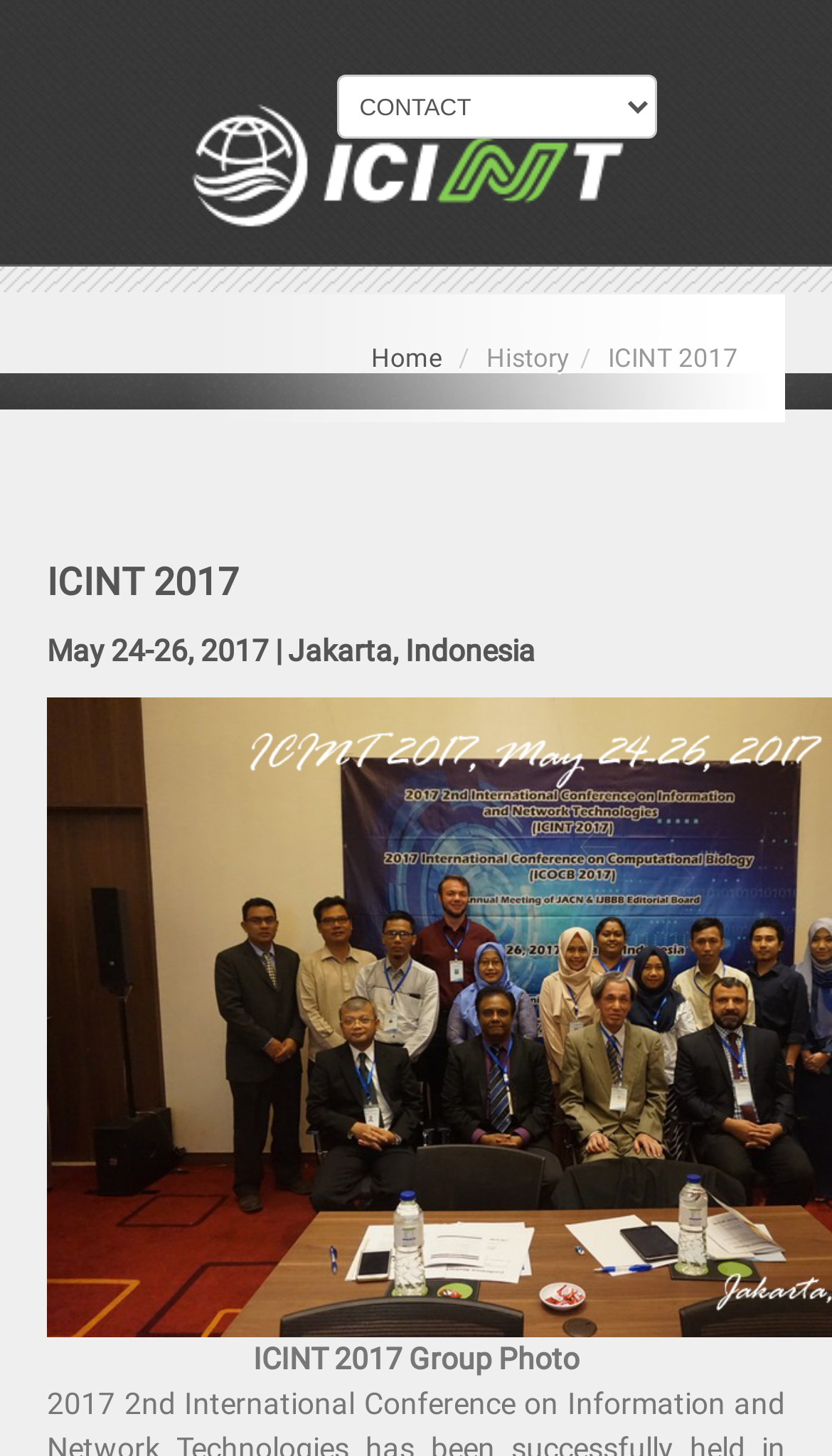What is the purpose of the combobox?
Using the image, answer in one word or phrase.

Selecting an option